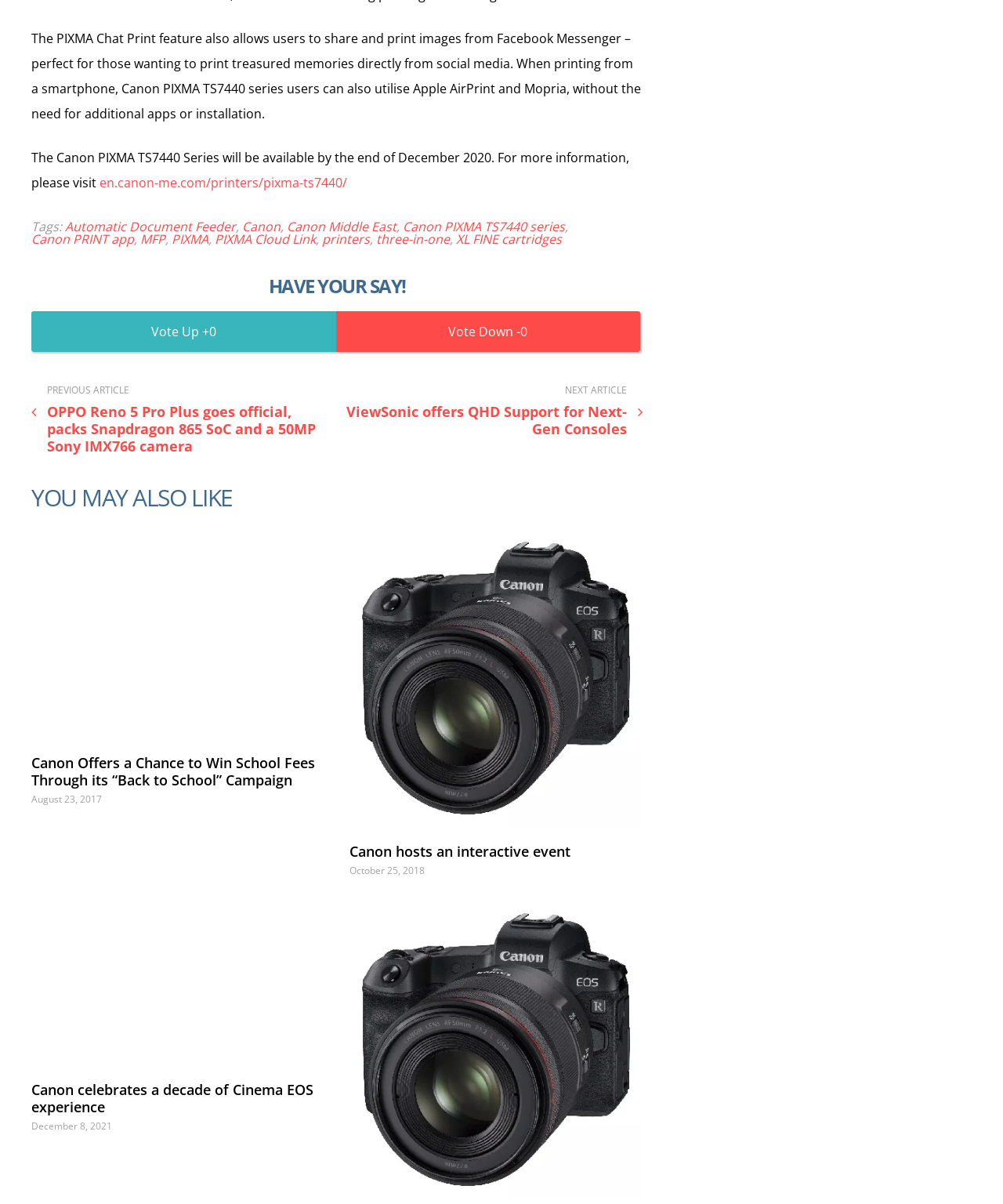Locate the bounding box coordinates of the area that needs to be clicked to fulfill the following instruction: "Read about Automatic Document Feeder". The coordinates should be in the format of four float numbers between 0 and 1, namely [left, top, right, bottom].

[0.065, 0.181, 0.235, 0.195]